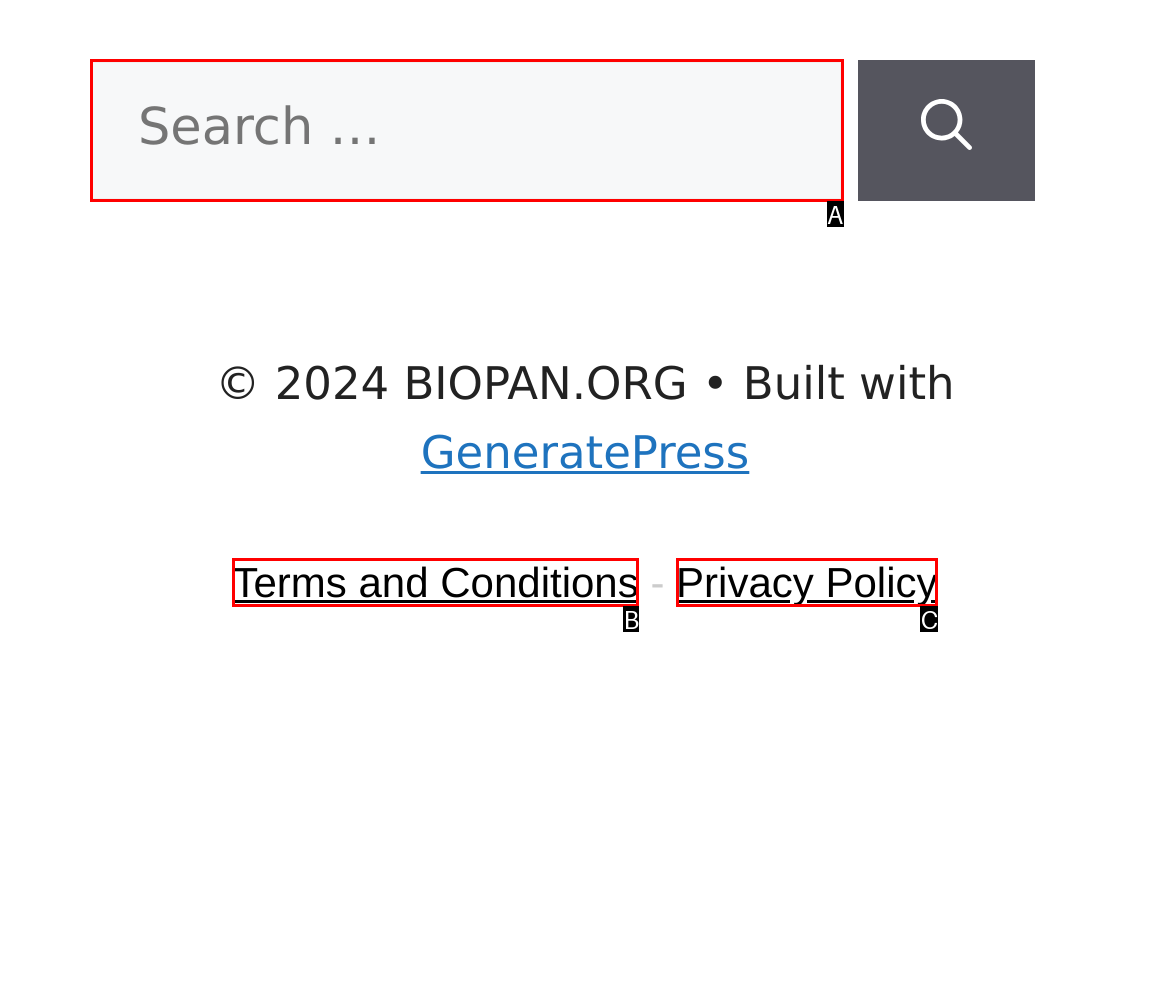Identify the option that corresponds to the description: Privacy Policy 
Provide the letter of the matching option from the available choices directly.

C